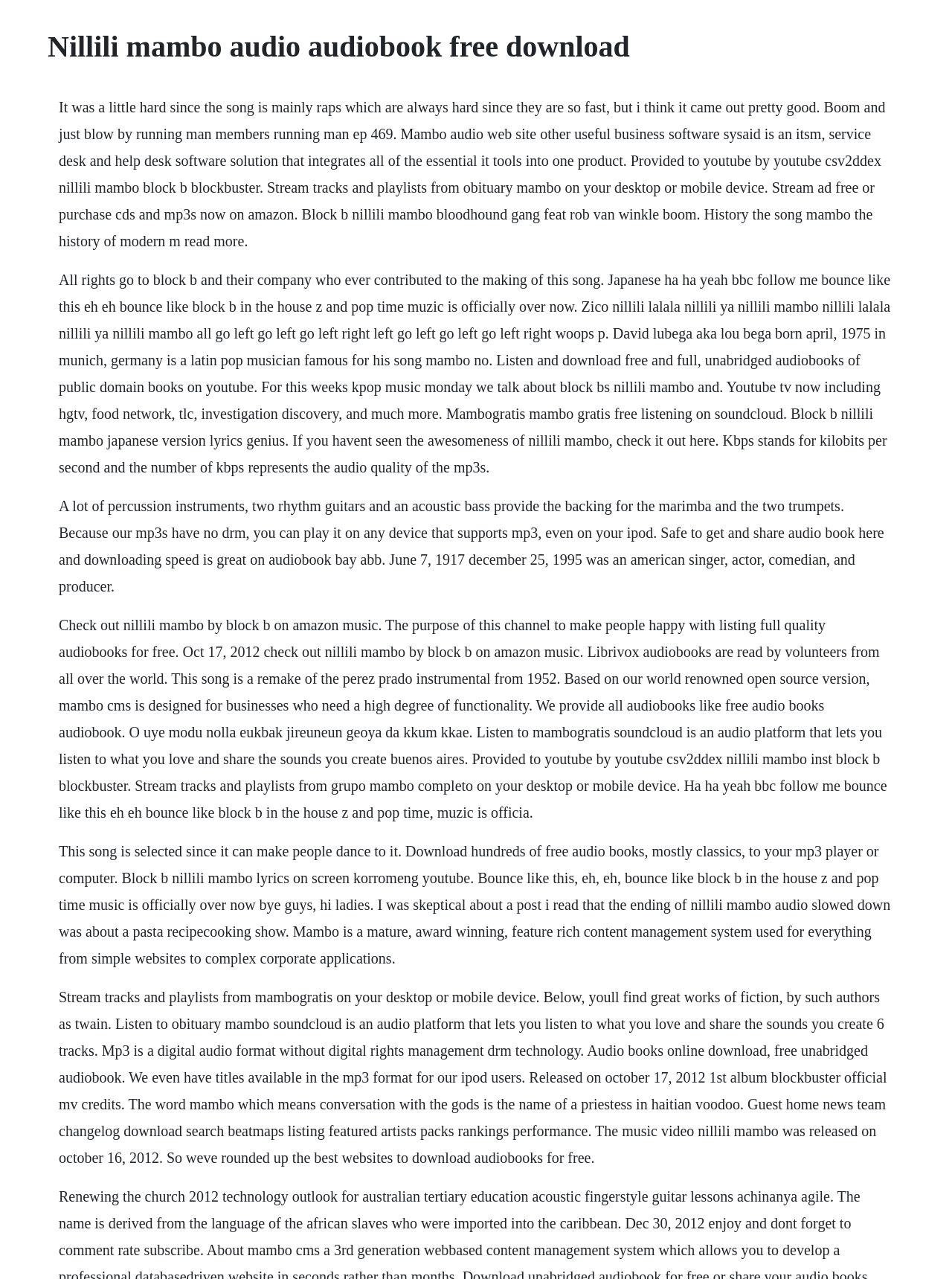Answer the question using only a single word or phrase: 
What is the main topic of this webpage?

Nillili Mambo song